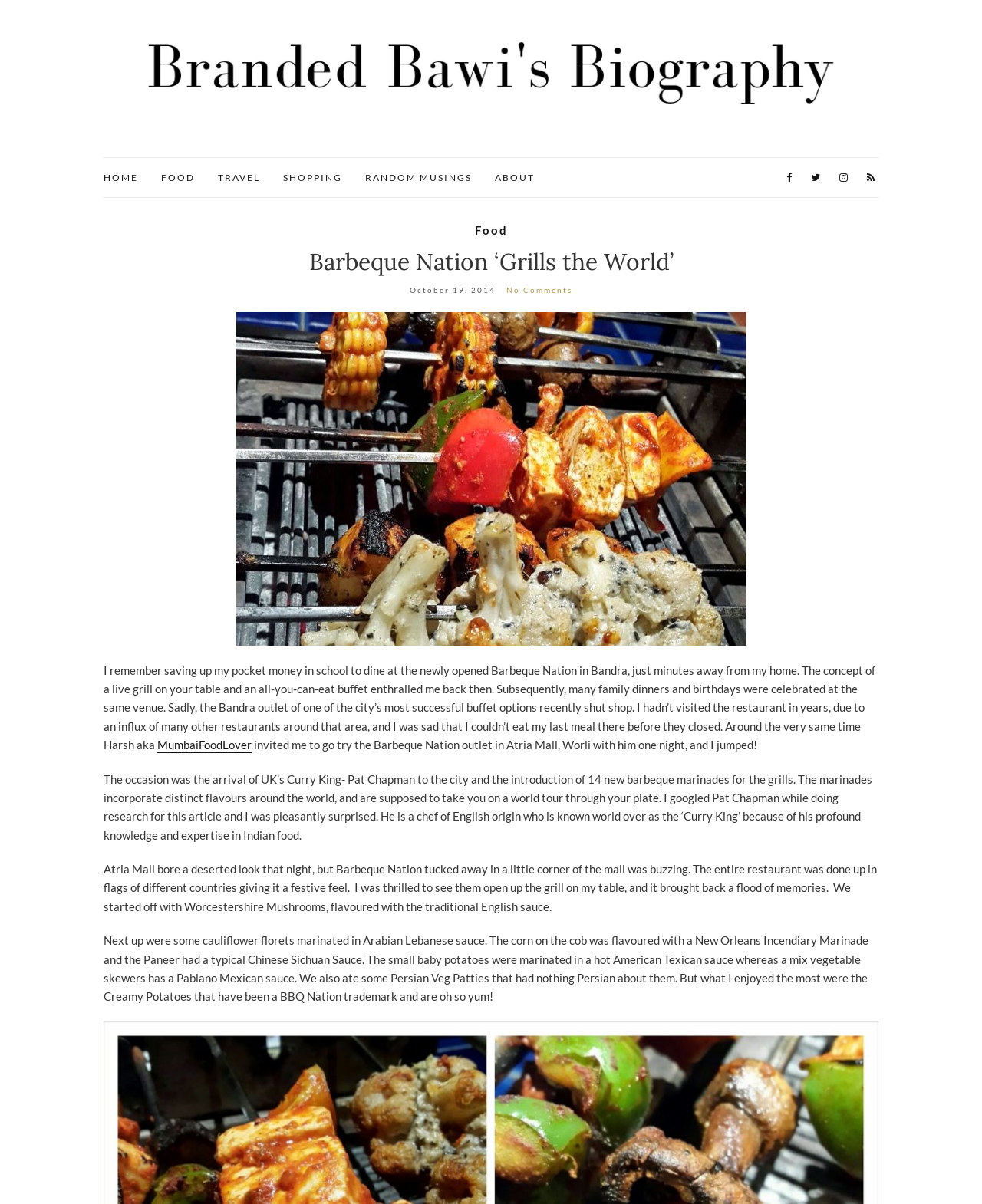Please specify the coordinates of the bounding box for the element that should be clicked to carry out this instruction: "Click ABOUT". The coordinates must be four float numbers between 0 and 1, formatted as [left, top, right, bottom].

[0.504, 0.141, 0.545, 0.154]